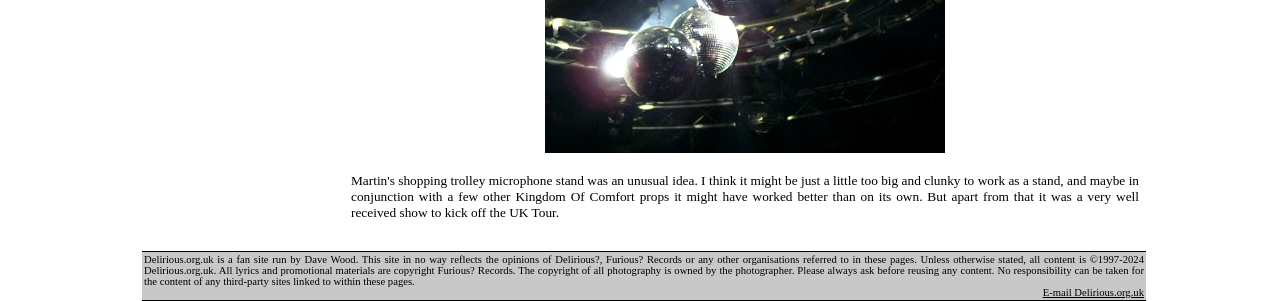Extract the bounding box coordinates for the HTML element that matches this description: "E-mail Delirious.org.uk". The coordinates should be four float numbers between 0 and 1, i.e., [left, top, right, bottom].

[0.815, 0.952, 0.894, 0.989]